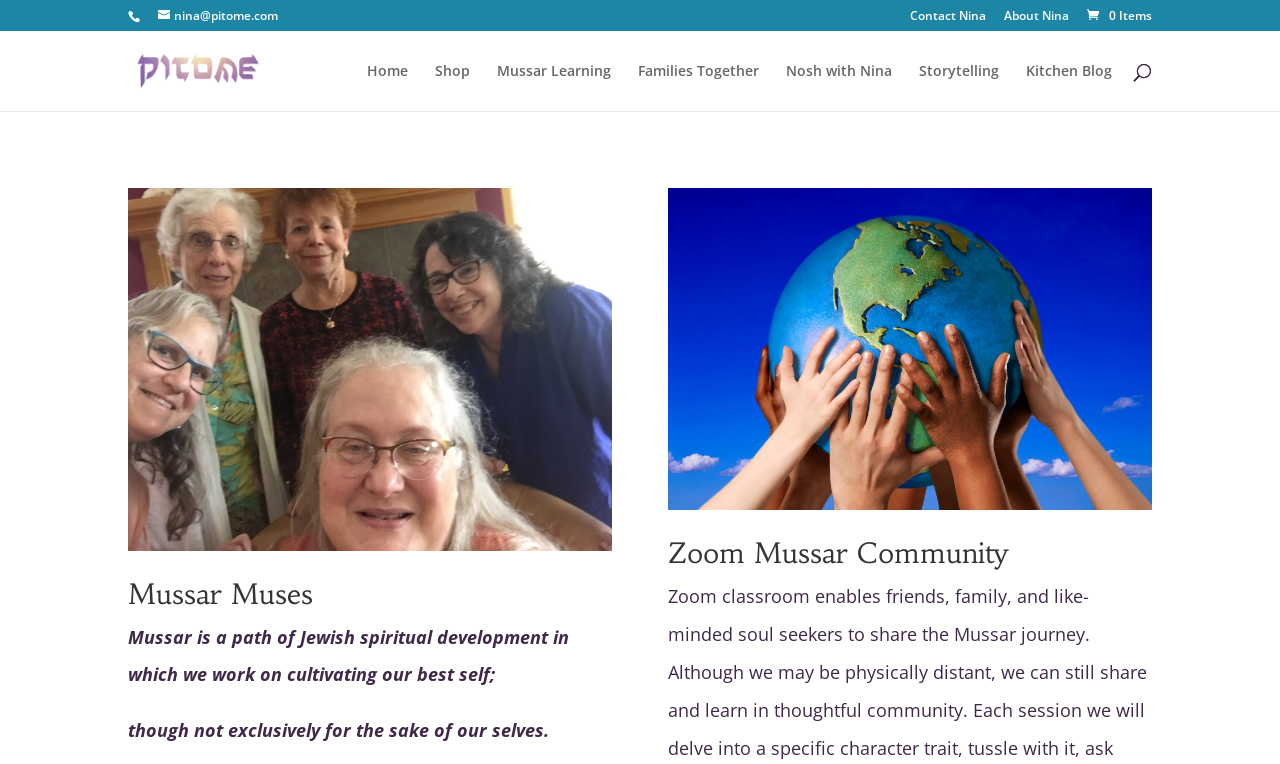Provide a brief response to the question below using a single word or phrase: 
What is the purpose of Mussar?

Jewish spiritual development